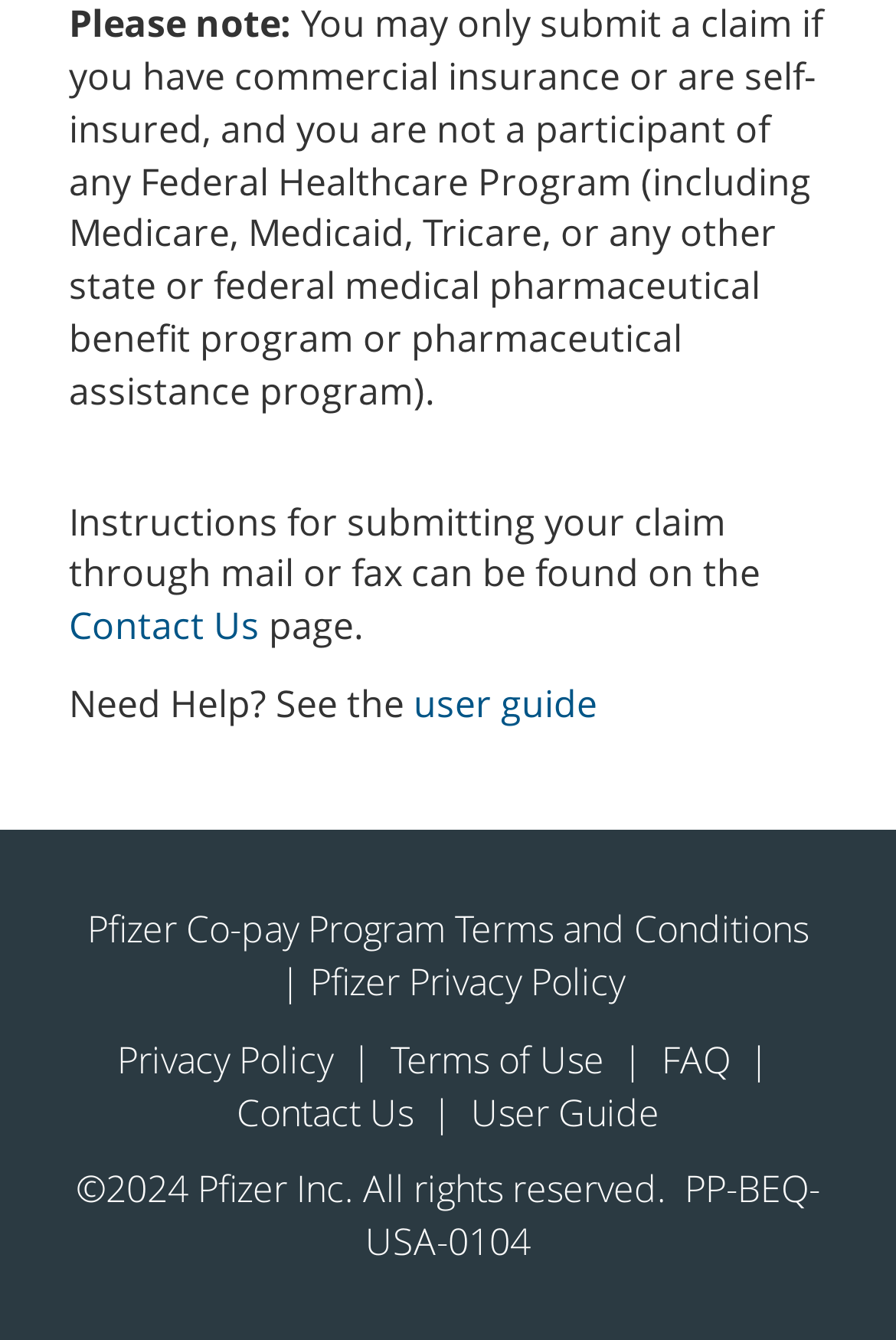Identify the bounding box coordinates for the region of the element that should be clicked to carry out the instruction: "Explore the reasons behind presbyopia". The bounding box coordinates should be four float numbers between 0 and 1, i.e., [left, top, right, bottom].

None